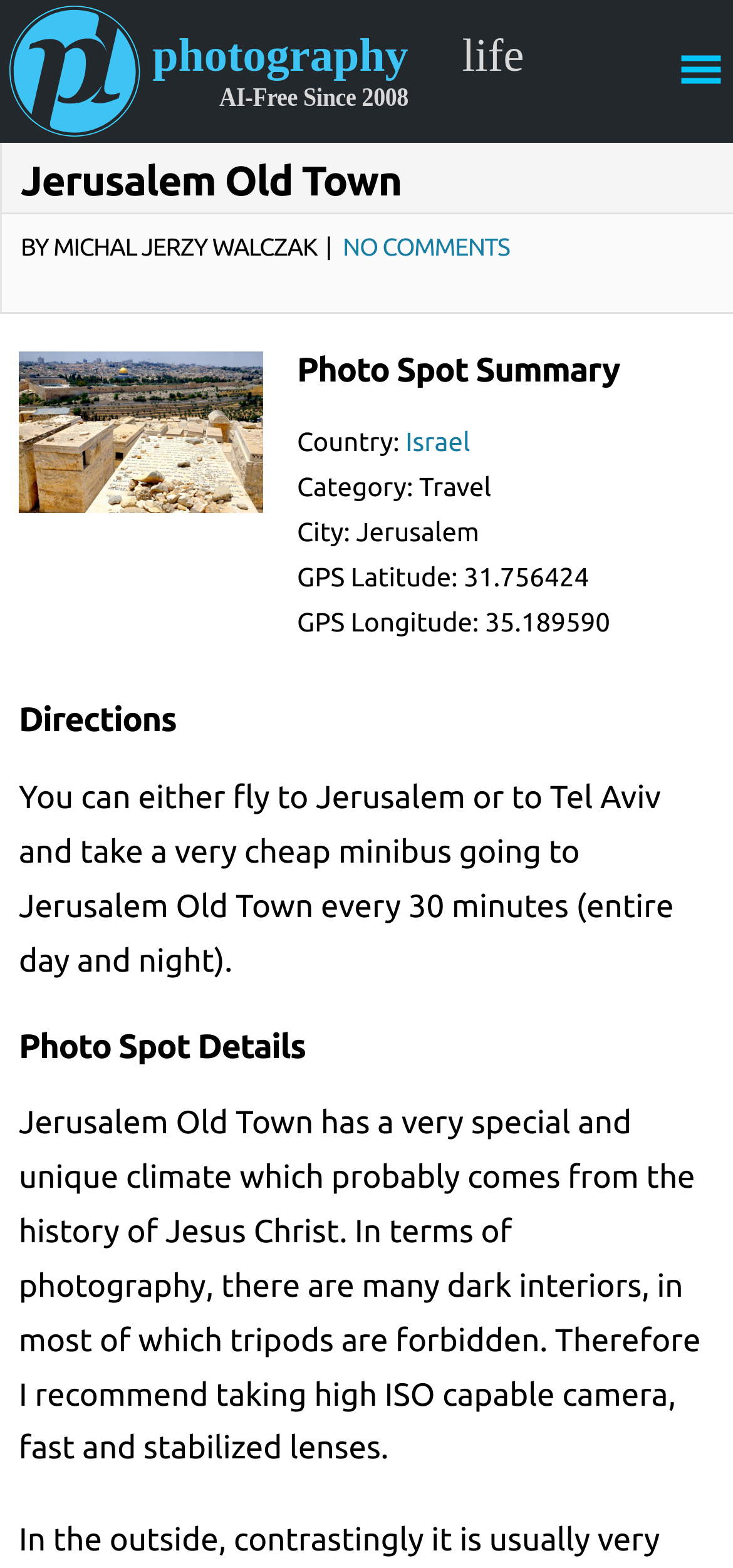Provide a thorough and detailed response to the question by examining the image: 
What is forbidden in most dark interiors of Jerusalem Old Town?

I found the answer by reading the 'Photo Spot Details' section, which mentions that tripods are forbidden in most dark interiors of Jerusalem Old Town.